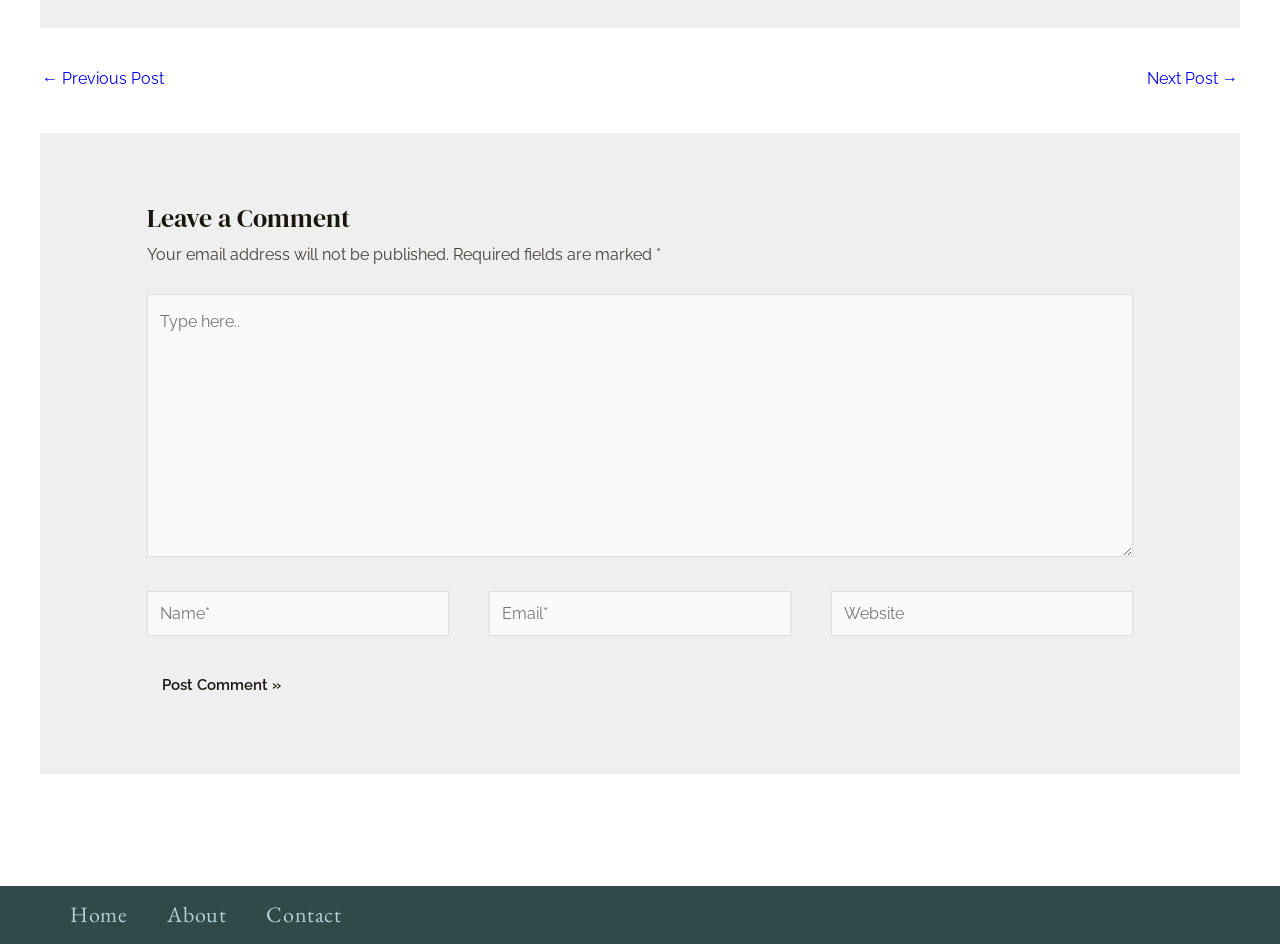Please provide the bounding box coordinate of the region that matches the element description: Home. Coordinates should be in the format (top-left x, top-left y, bottom-right x, bottom-right y) and all values should be between 0 and 1.

None